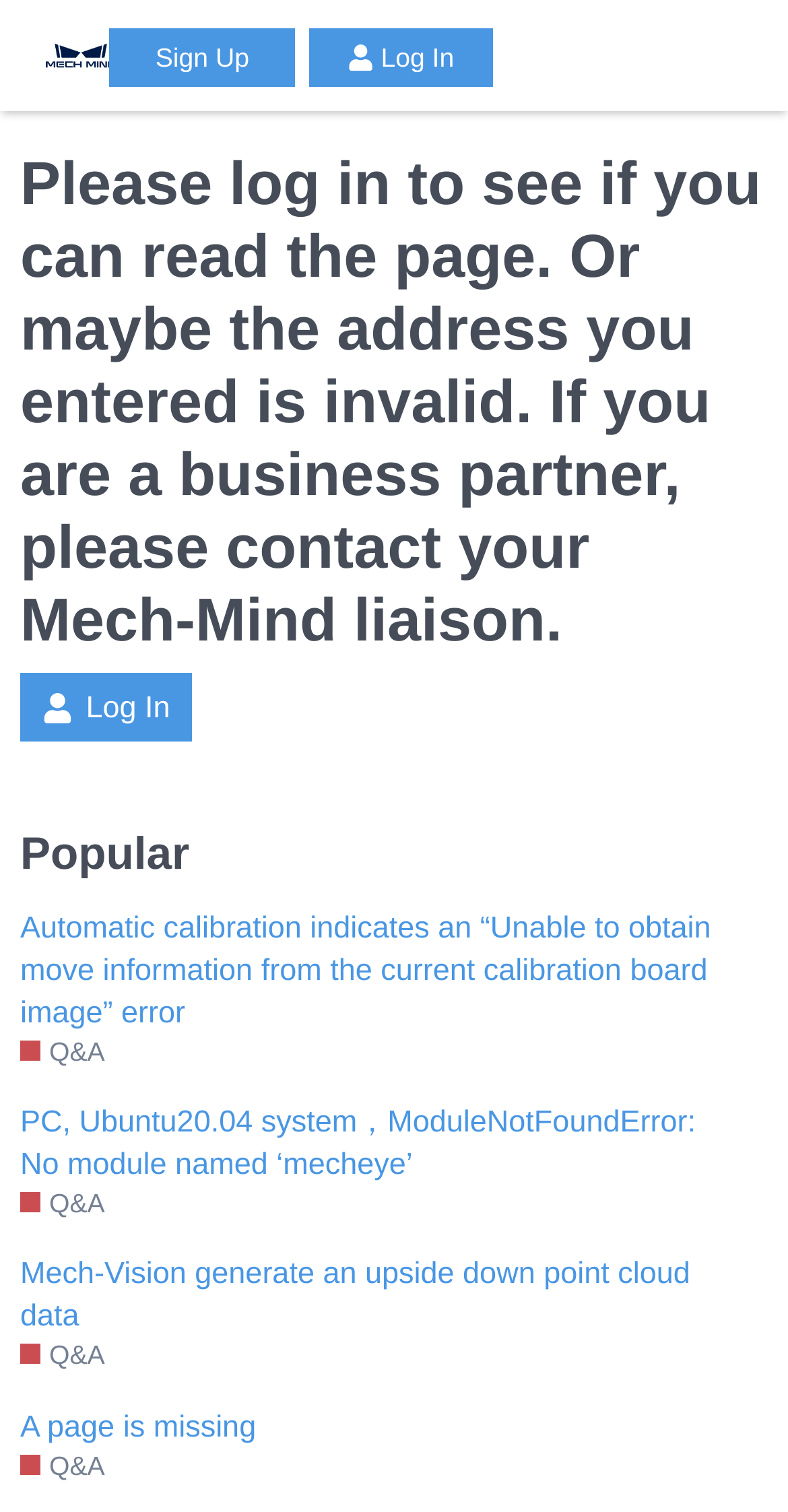Please determine the bounding box coordinates of the element to click on in order to accomplish the following task: "Read the discussion about Automatic calibration". Ensure the coordinates are four float numbers ranging from 0 to 1, i.e., [left, top, right, bottom].

[0.026, 0.6, 0.923, 0.684]